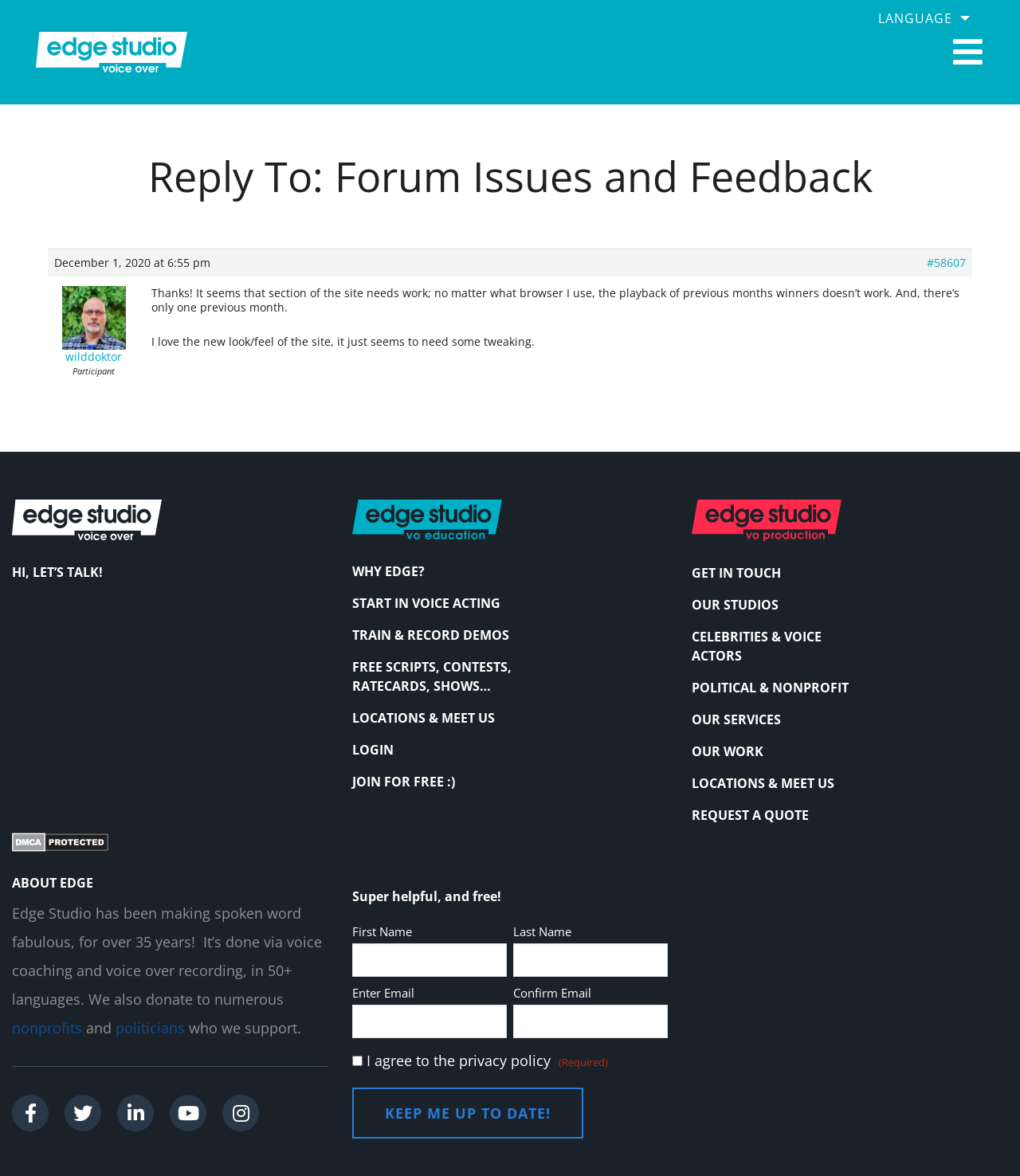Please locate the bounding box coordinates of the element that should be clicked to complete the given instruction: "Click the 'HI, LET’S TALK!' link".

[0.012, 0.473, 0.191, 0.5]